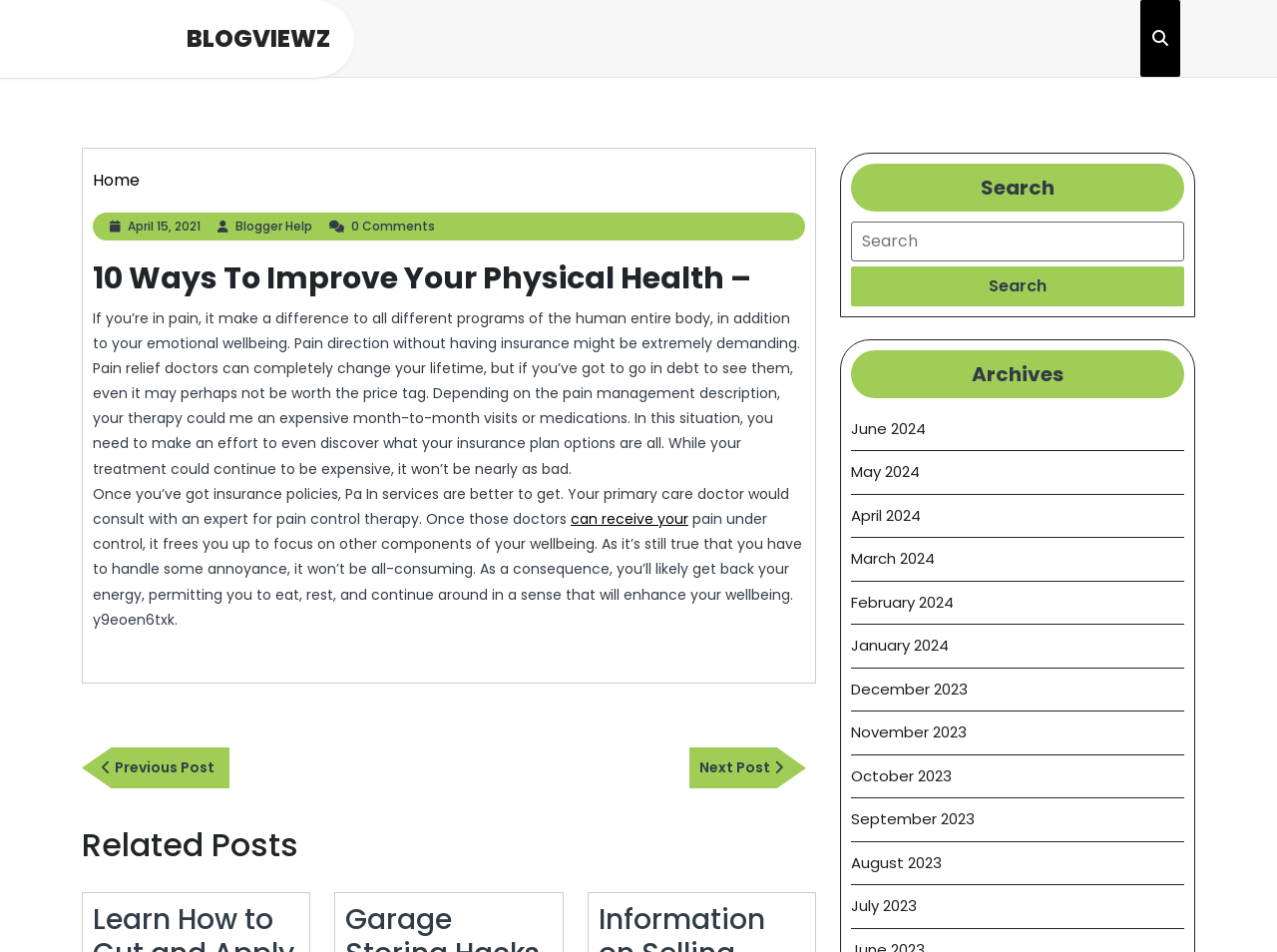Locate the bounding box coordinates of the clickable region to complete the following instruction: "View the 'Previous Post'."

[0.064, 0.785, 0.18, 0.828]